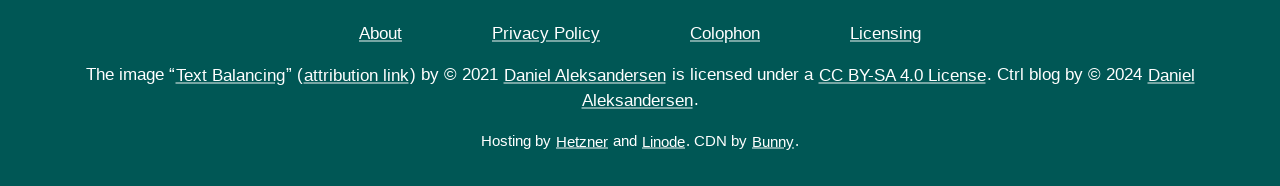Mark the bounding box of the element that matches the following description: "About".

[0.28, 0.121, 0.315, 0.229]